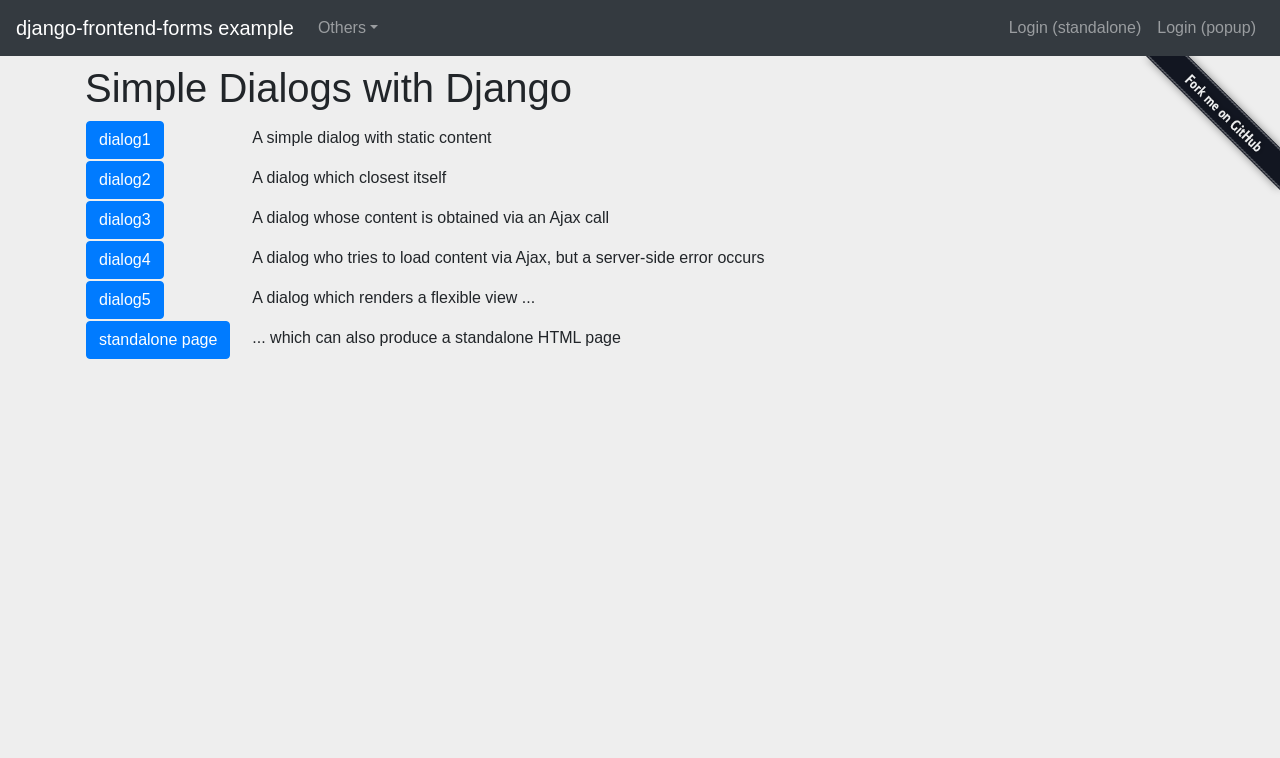Identify and provide the bounding box for the element described by: "News".

None